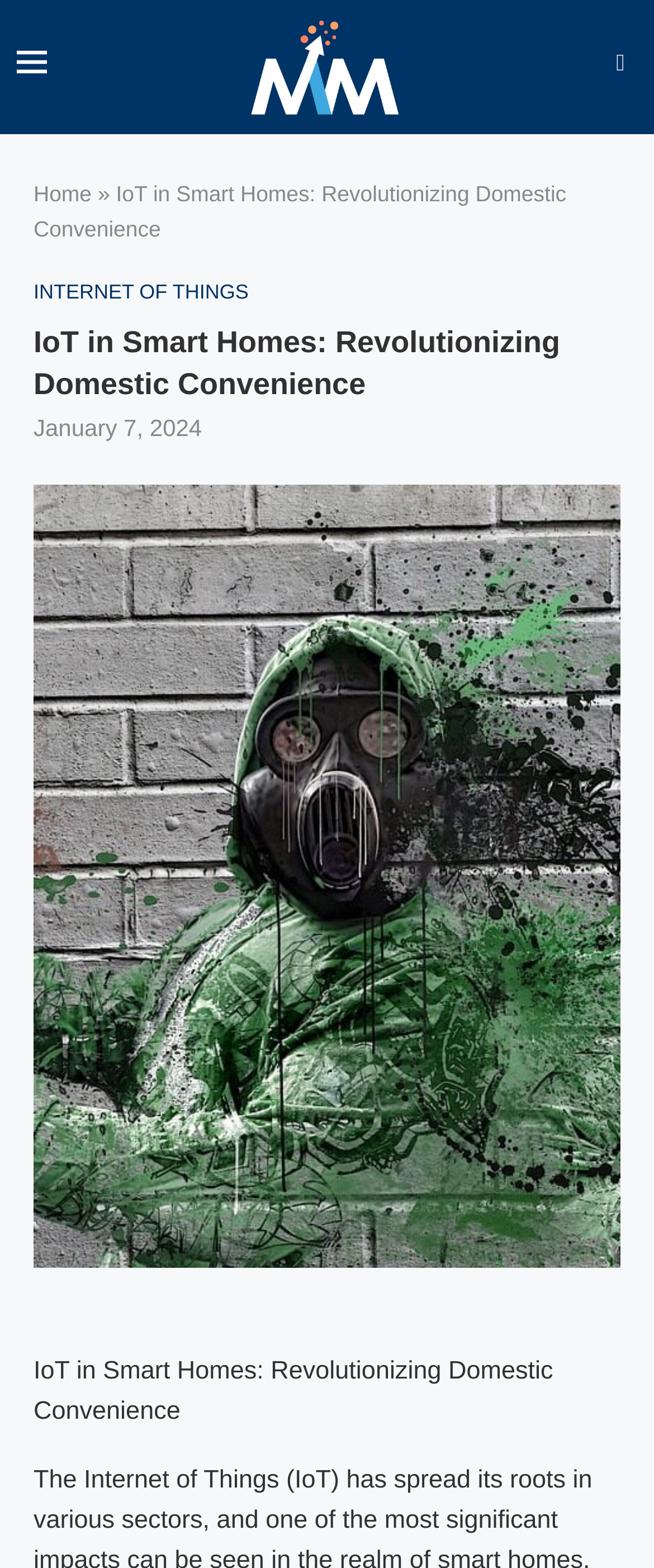Determine the bounding box coordinates of the UI element that matches the following description: "Home". The coordinates should be four float numbers between 0 and 1 in the format [left, top, right, bottom].

[0.051, 0.114, 0.148, 0.132]